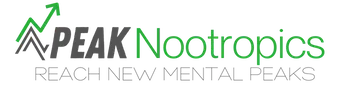Respond with a single word or phrase for the following question: 
What is the focus of the brand?

Cognitive enhancement